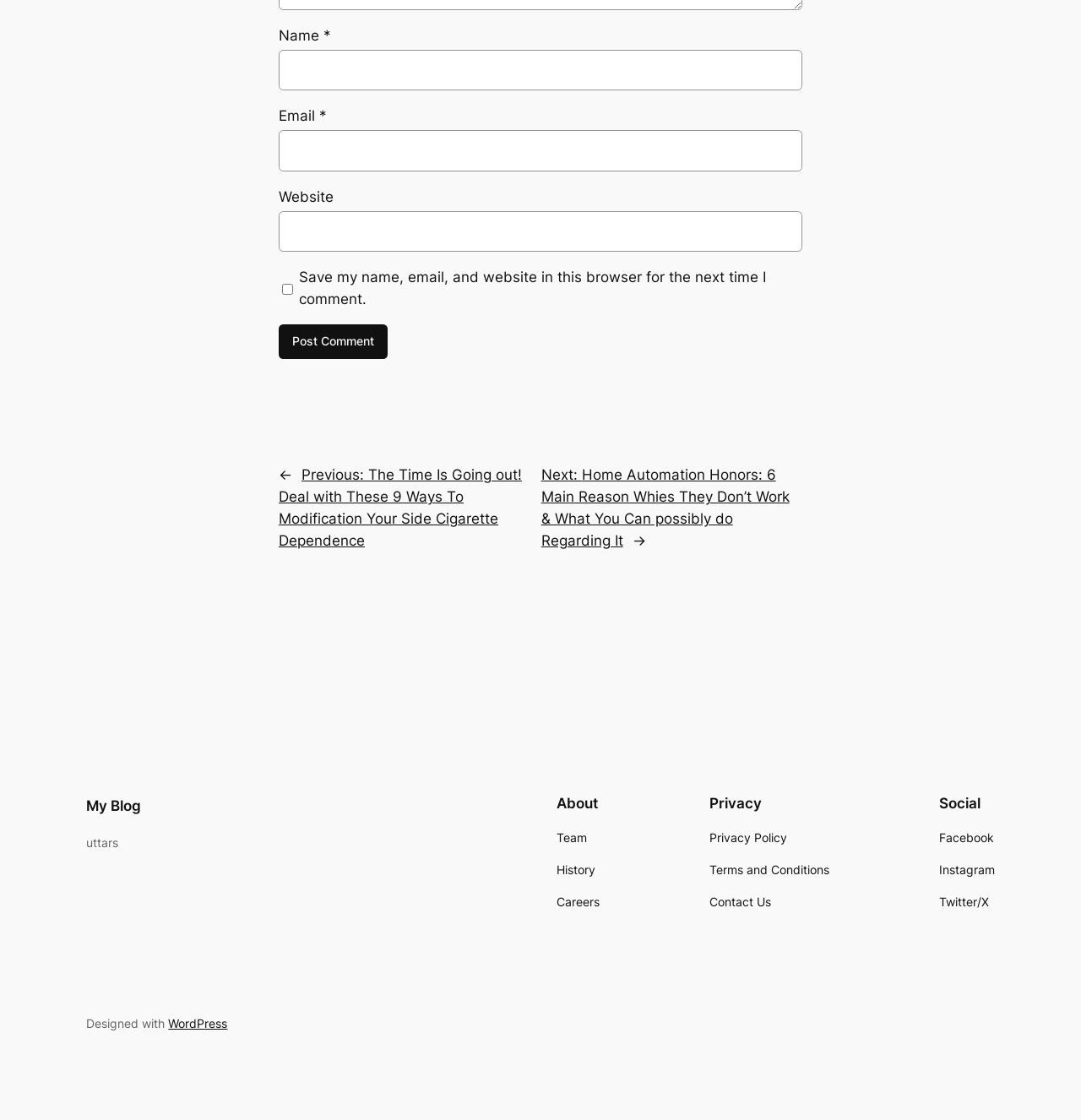Please reply to the following question using a single word or phrase: 
What is the purpose of the checkbox?

Save comment information